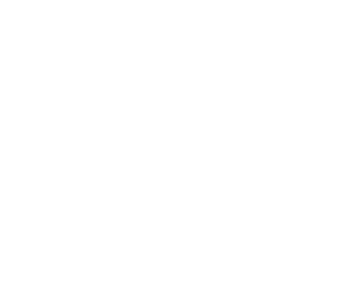Provide a comprehensive description of the image.

The image titled "Ascent to Mont Blanc 3 days" depicts a scenic mountain landscape that likely represents an adventurous trekking experience in the Mont Blanc region. The composition suggests a focus on breathtaking natural beauty, characterized by majestic peaks and pristine surroundings. This excursion is highlighted as a three-day trek, offering participants an immersive experience in climbing and alpine exploration. Potential adventurers can expect to encounter stunning views, diverse terrains, and a chance to connect with the grandeur of the Alps during this captivating journey.